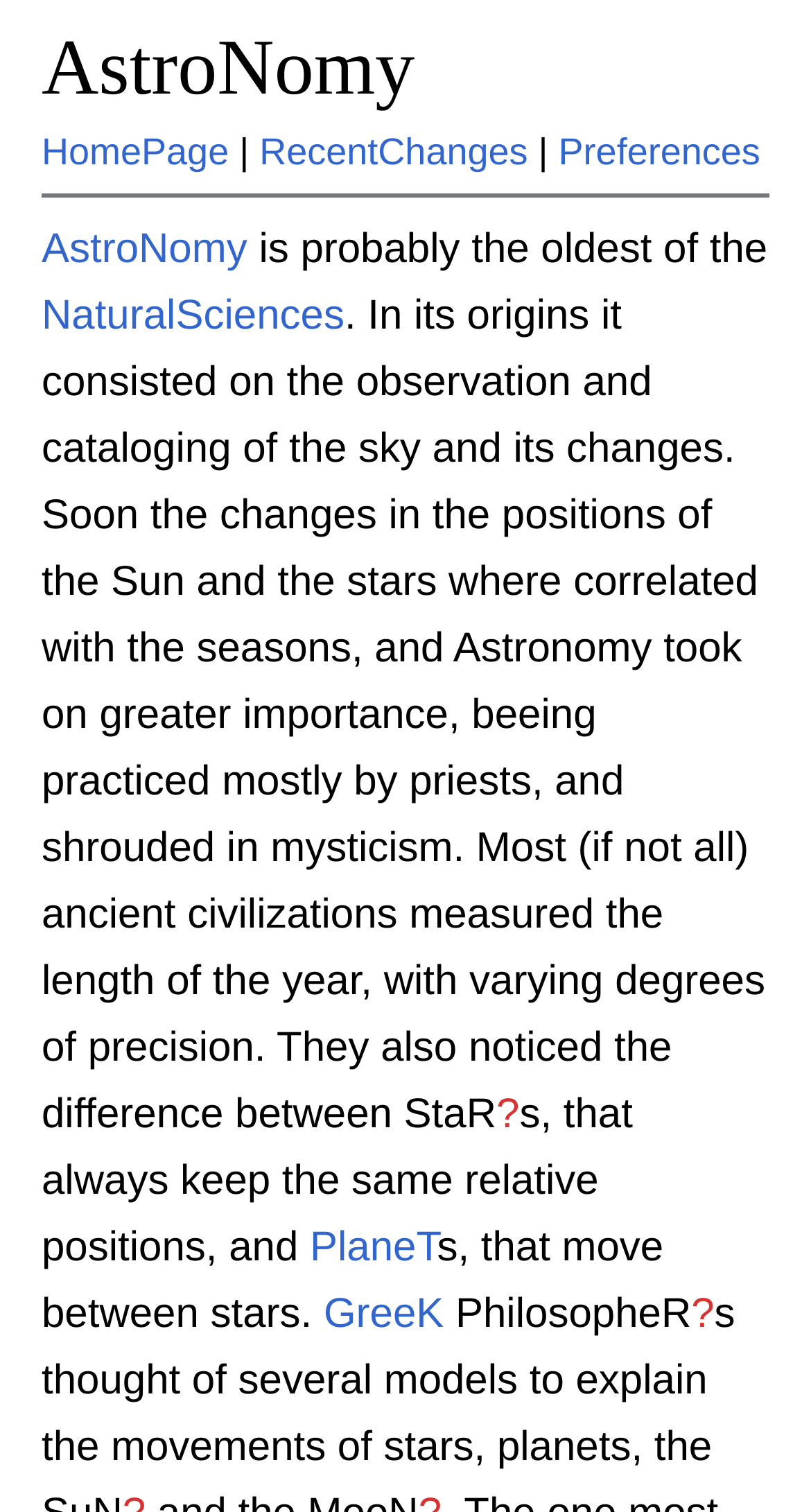Provide a thorough description of the webpage you see.

The webpage is about AstroNomy, with a heading "AstroNomy" at the top left corner. Below the heading, there are four links: "HomePage", "RecentChanges", and "Preferences" aligned horizontally, with a vertical separator line separating them from the rest of the content.

The main content starts with a link "AstroNomy" followed by a brief description "is probably the oldest of the NaturalSciences". The text then explains the origins of Astronomy, its development, and its importance in ancient civilizations. The text is divided into paragraphs, with links to related topics such as "PlaneT" and "GreeK" scattered throughout.

There are two question mark links, one in the middle of the text and another at the bottom, which may lead to additional information or clarification. The text also mentions the difference between stars and planets, with planets being celestial bodies that move between stars.

At the very top, there is a link "AstroNomy" which may be a navigation link or a breadcrumb. Overall, the webpage appears to be an informational page about AstroNomy, with a focus on its history and development.